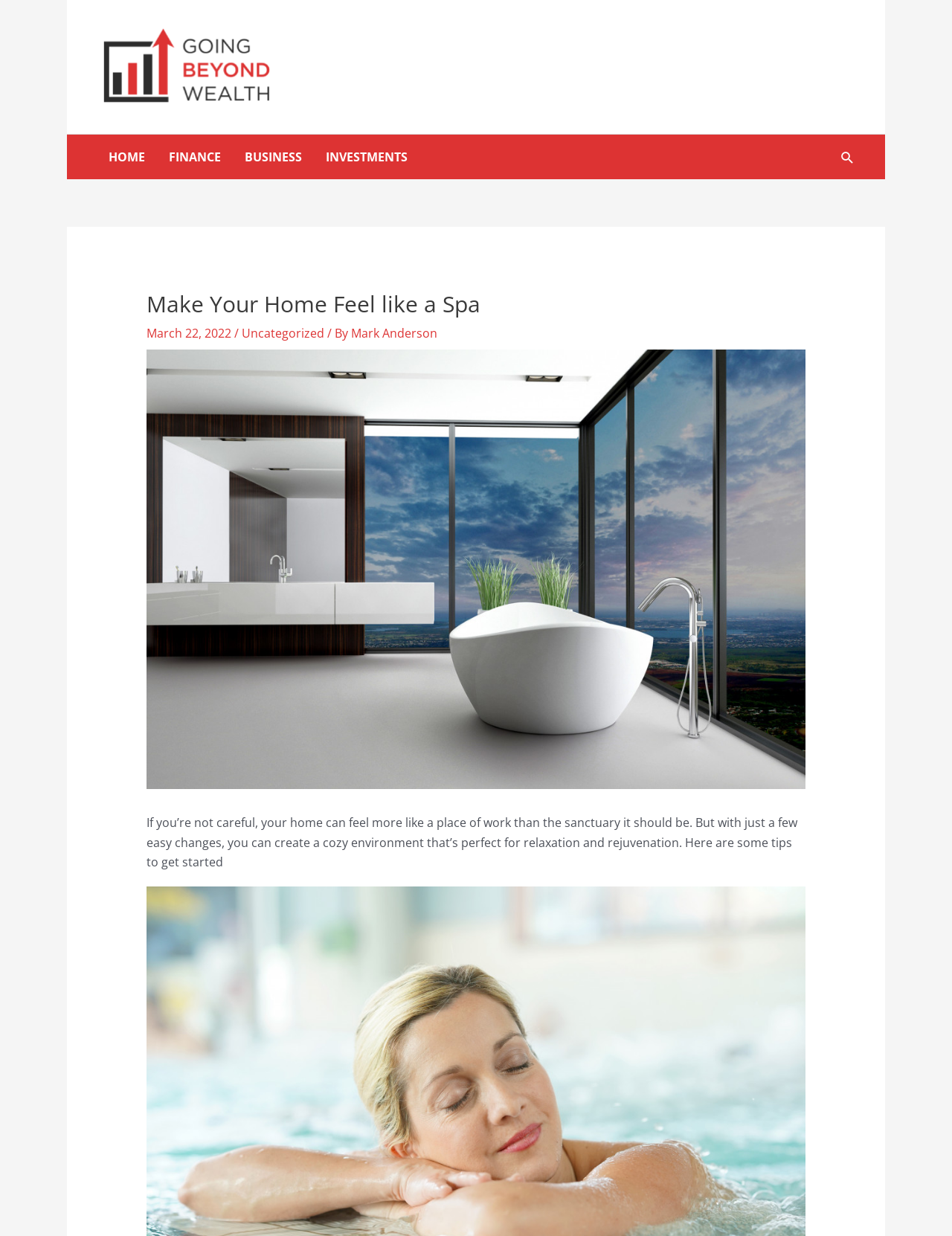Give an in-depth explanation of the webpage layout and content.

The webpage is about creating a spa-like atmosphere in one's home. At the top left corner, there is a logo of "Going Beyond Wealth" with a link to the website's homepage. Next to the logo, there are four navigation links: "HOME", "FINANCE", "BUSINESS", and "INVESTMENTS", which are aligned horizontally. On the top right corner, there is a search icon link.

Below the navigation links, there is a header section with a heading that reads "Make Your Home Feel like a Spa". The heading is followed by the date "March 22, 2022", and a category link "Uncategorized" with the author's name "Mark Anderson". 

To the right of the header section, there is a large image of a modern bathroom interior, which is likely the featured image of the article. Below the image, there is a paragraph of text that summarizes the article's content, which discusses how to create a cozy environment in one's home for relaxation and rejuvenation.